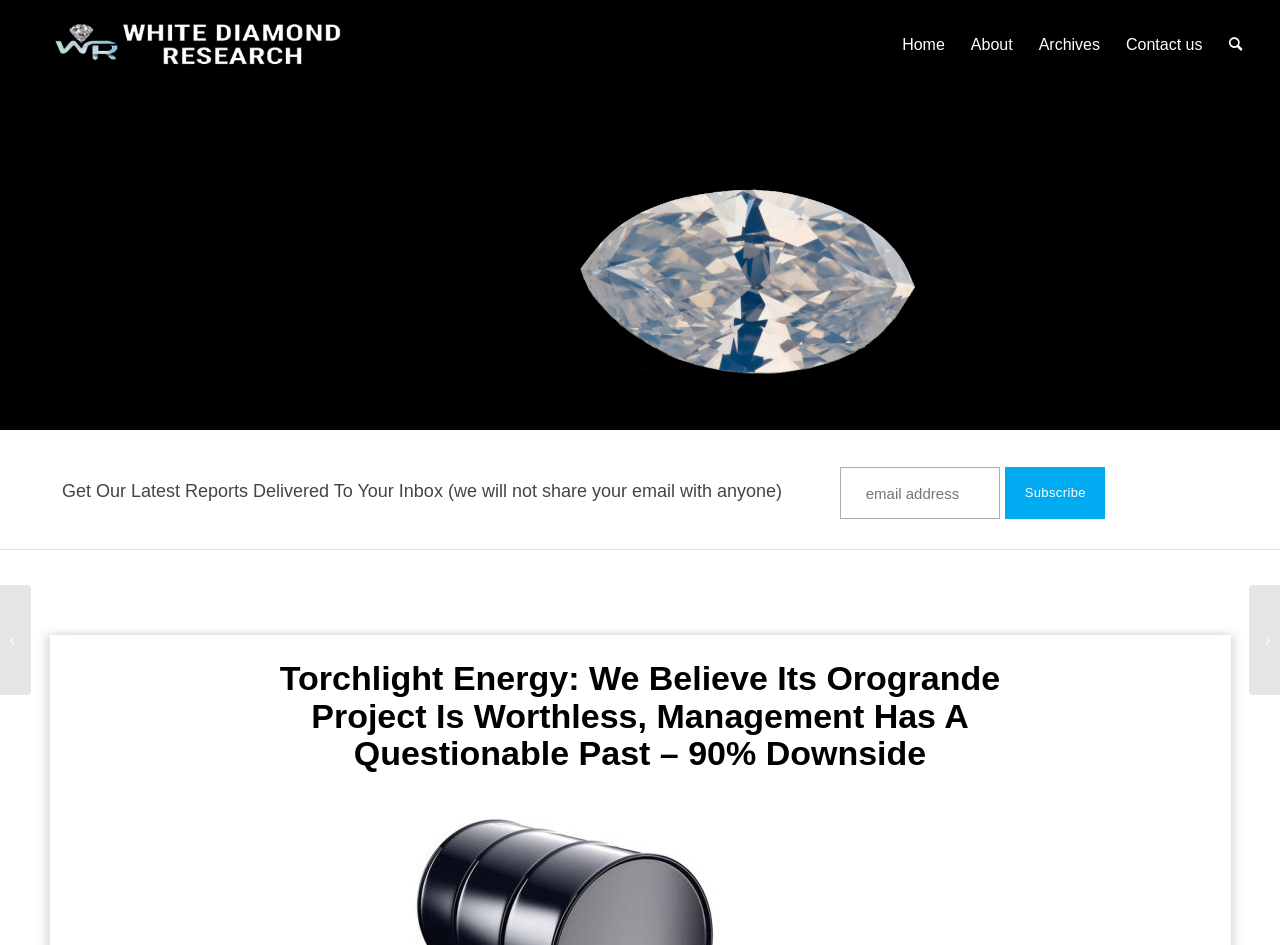Please find the bounding box coordinates of the element's region to be clicked to carry out this instruction: "Subscribe with your email address".

[0.785, 0.494, 0.864, 0.55]